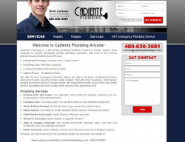Offer a detailed narrative of the scene depicted in the image.

The image depicted is from the website for Cadiente Plumbing, showcasing the welcoming header "Welcome to Cadiente Plumbing Arizona." This section highlights the company's plumbing services, featuring the smiling face of an individual, presumably a representative or owner, positioned on the left side. The design reflects professionalism, with the name "Cadiente Plumbing" prominently displayed in an eye-catching font, indicating the business's identity. On the right, there is a contact number, "480-630-3091," and a quick contact form for inquiries, which enhances user engagement.

Overall, the layout is intuitive and customer-friendly, providing essential information while making it easy for potential clients to reach out for services. The color scheme combines dark and light tones, contributing to a modern look, suitable for attracting customers seeking reliable plumbing solutions.